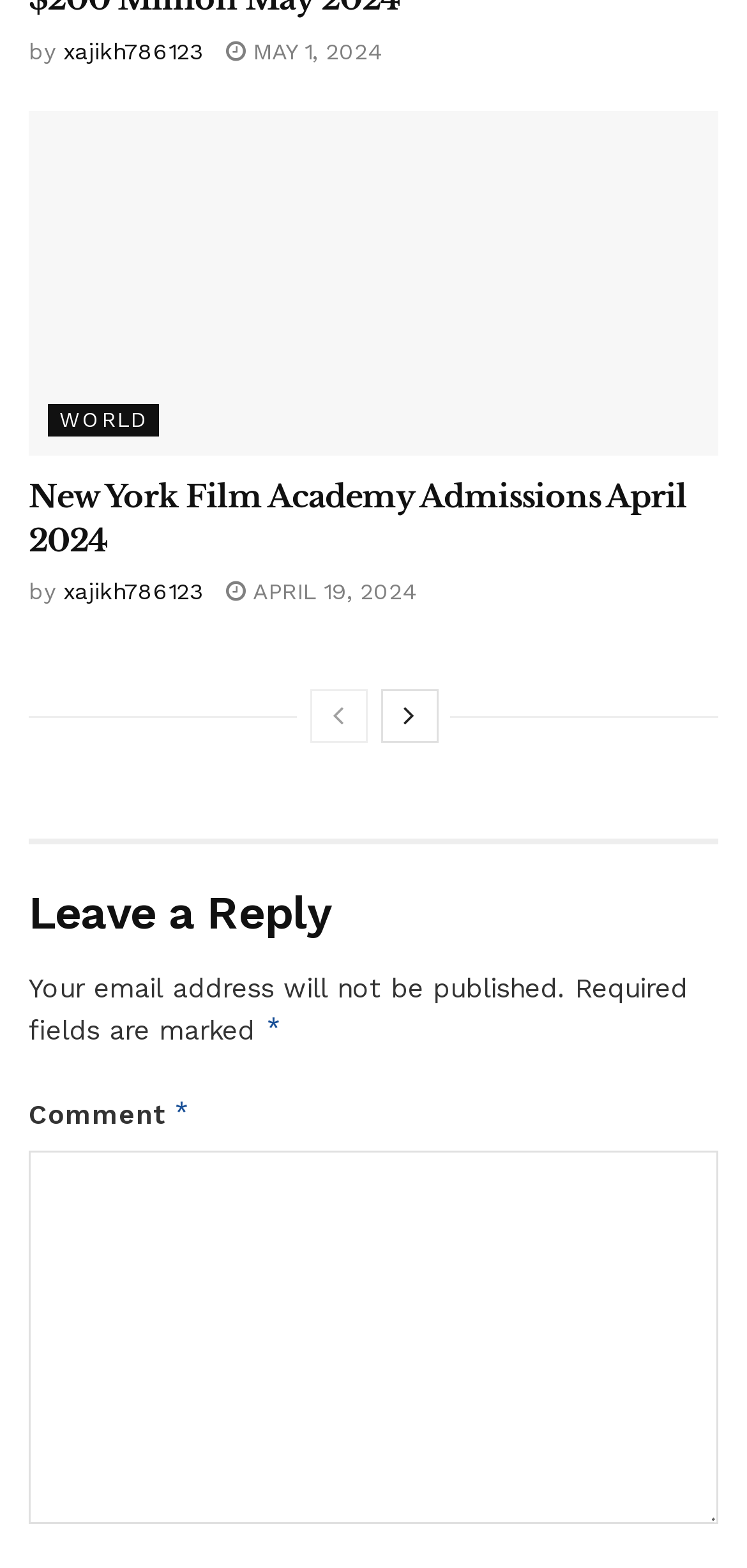What is the purpose of the textbox?
Using the image as a reference, give an elaborate response to the question.

I found the answer by looking at the textbox element with the text 'Comment *' which is located at the bottom of the webpage and is required.